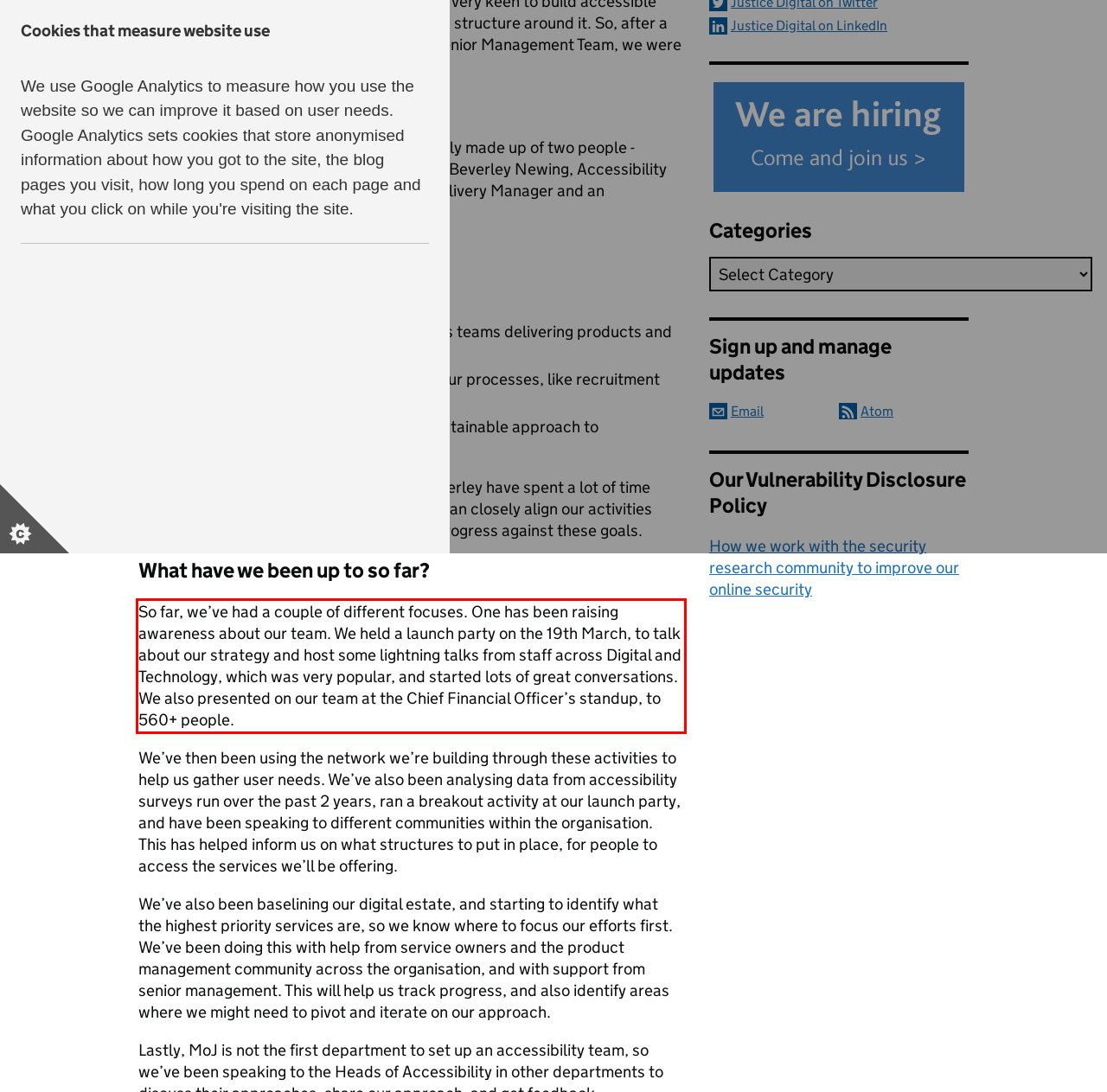You are provided with a screenshot of a webpage featuring a red rectangle bounding box. Extract the text content within this red bounding box using OCR.

So far, we’ve had a couple of different focuses. One has been raising awareness about our team. We held a launch party on the 19th March, to talk about our strategy and host some lightning talks from staff across Digital and Technology, which was very popular, and started lots of great conversations. We also presented on our team at the Chief Financial Officer’s standup, to 560+ people.